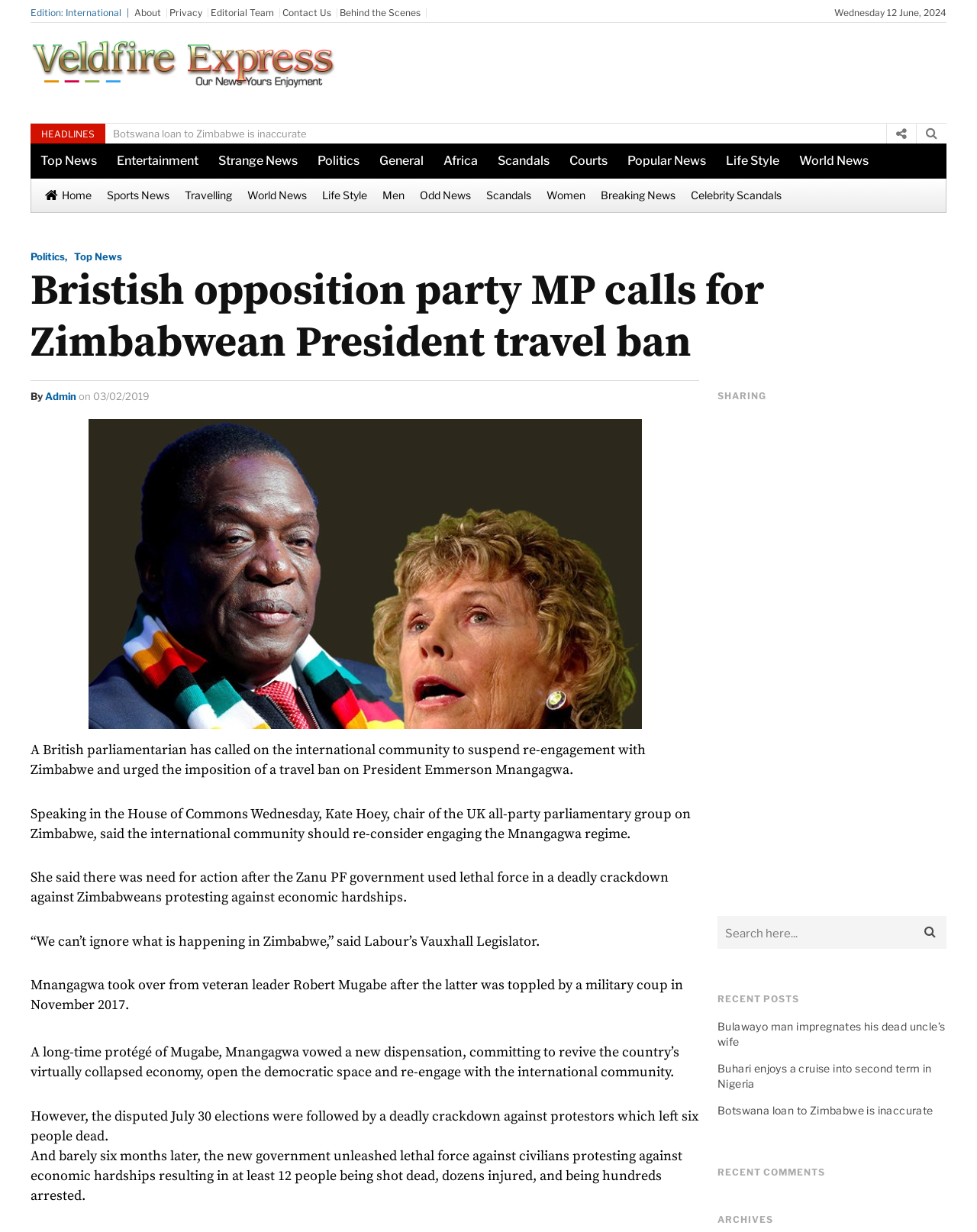Find and extract the text of the primary heading on the webpage.

Bristish opposition party MP calls for Zimbabwean President travel ban